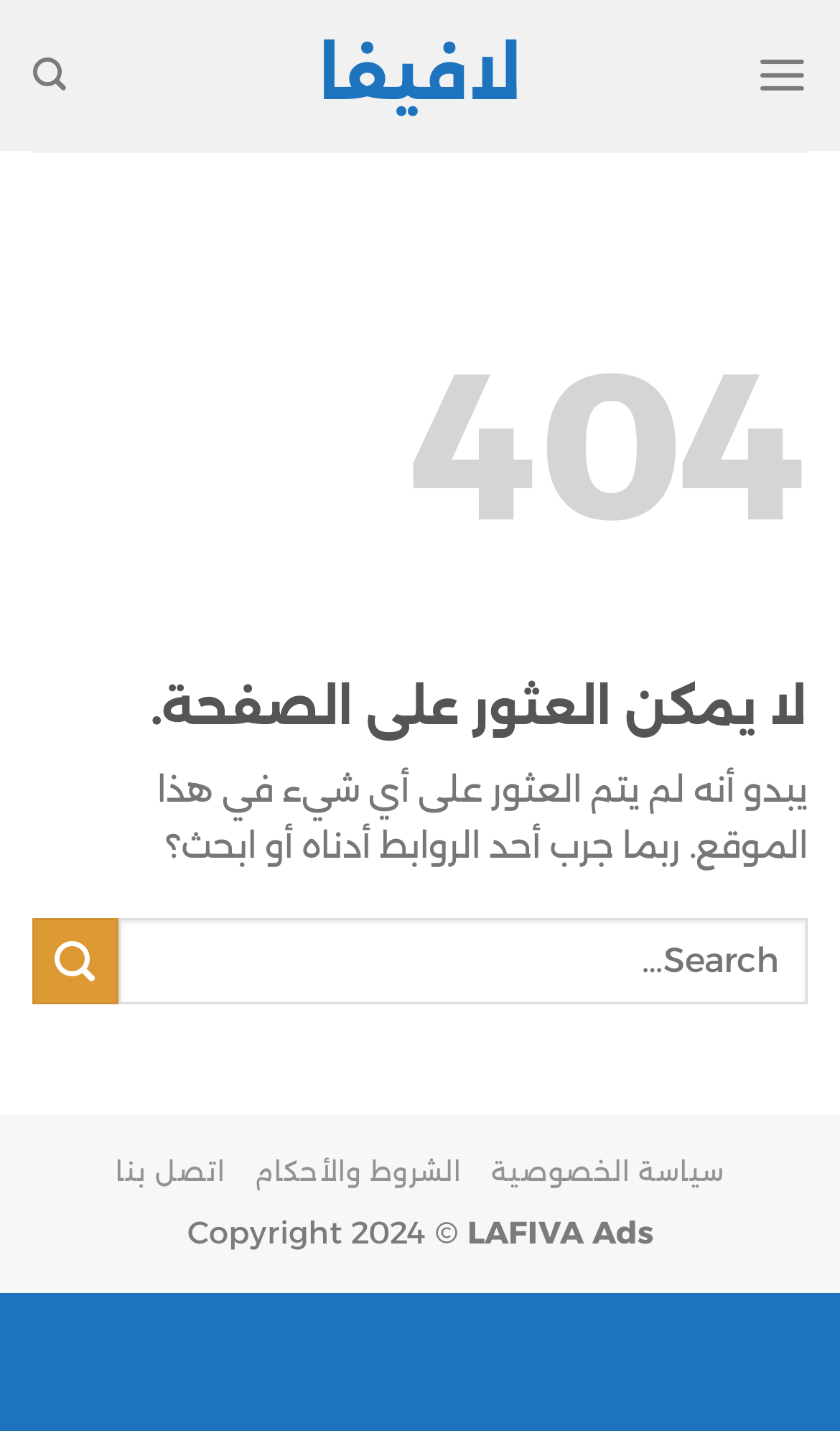Please identify the bounding box coordinates of the area that needs to be clicked to follow this instruction: "Read about Economy".

None